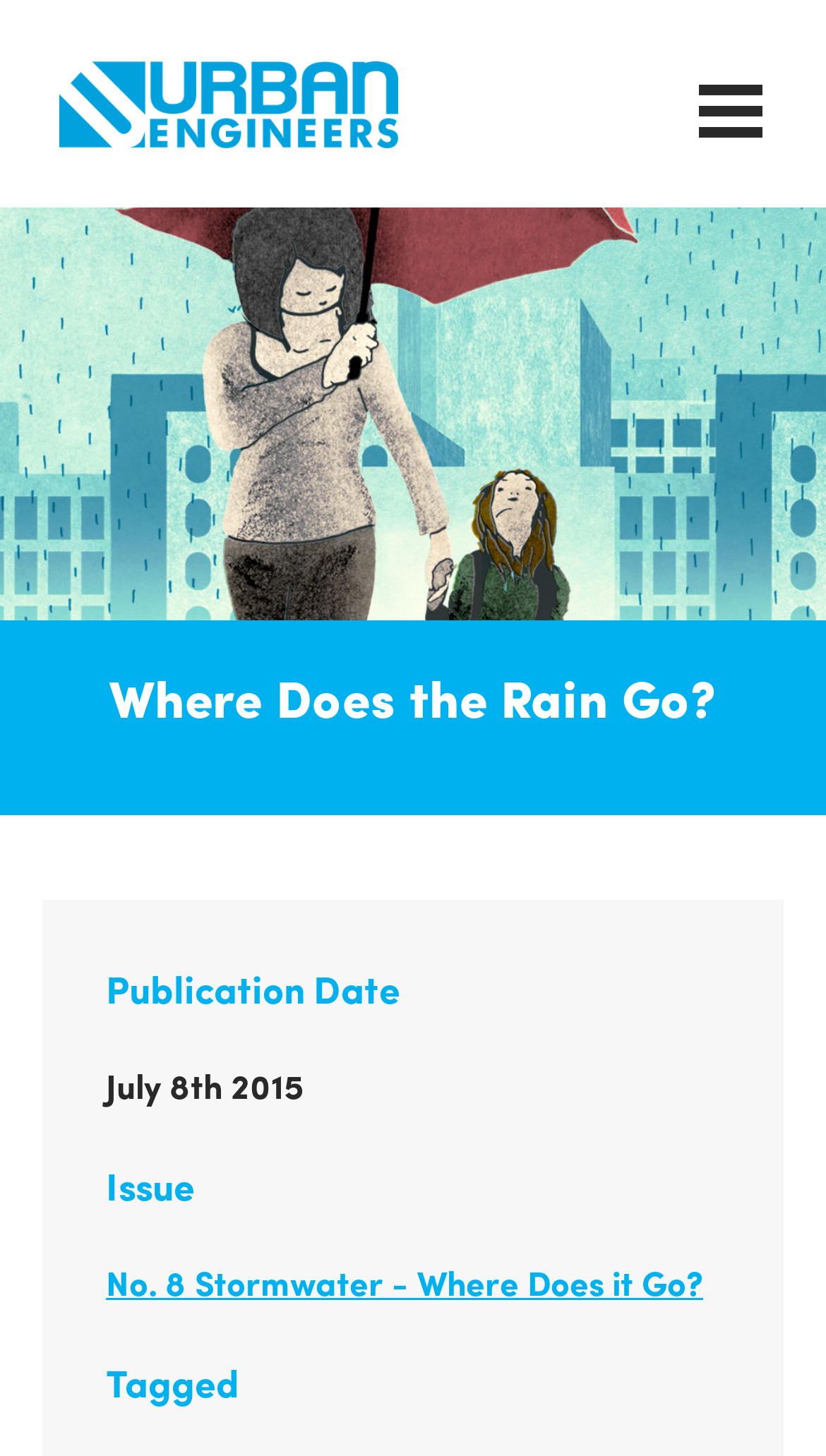Examine the image carefully and respond to the question with a detailed answer: 
What is the title of the article?

The title of the article can be found in the StaticText element with bounding box coordinates [0.133, 0.454, 0.867, 0.503], which contains the text 'Where Does the Rain Go?'